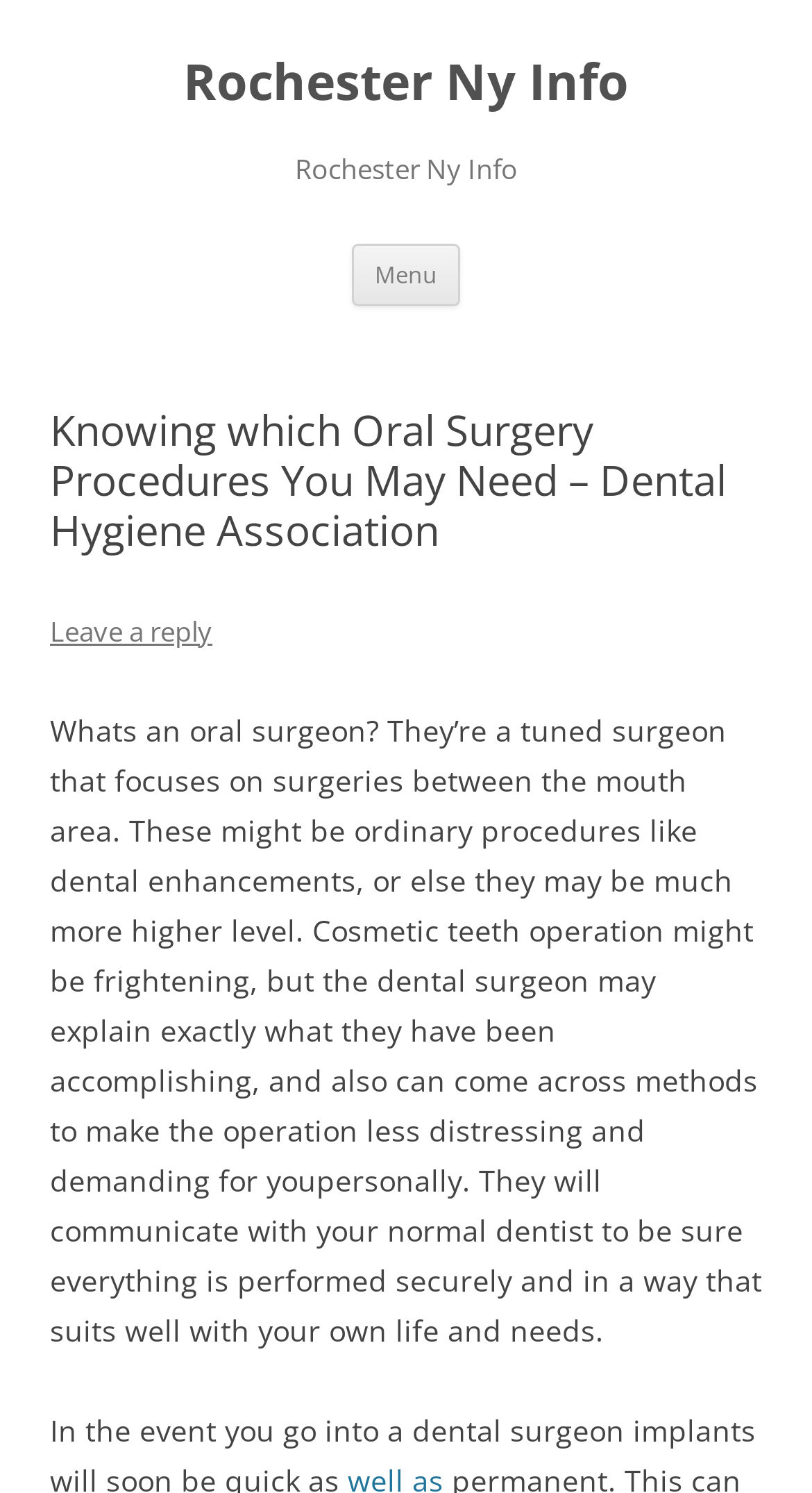Please answer the following query using a single word or phrase: 
Who does the dental surgeon communicate with?

normal dentist